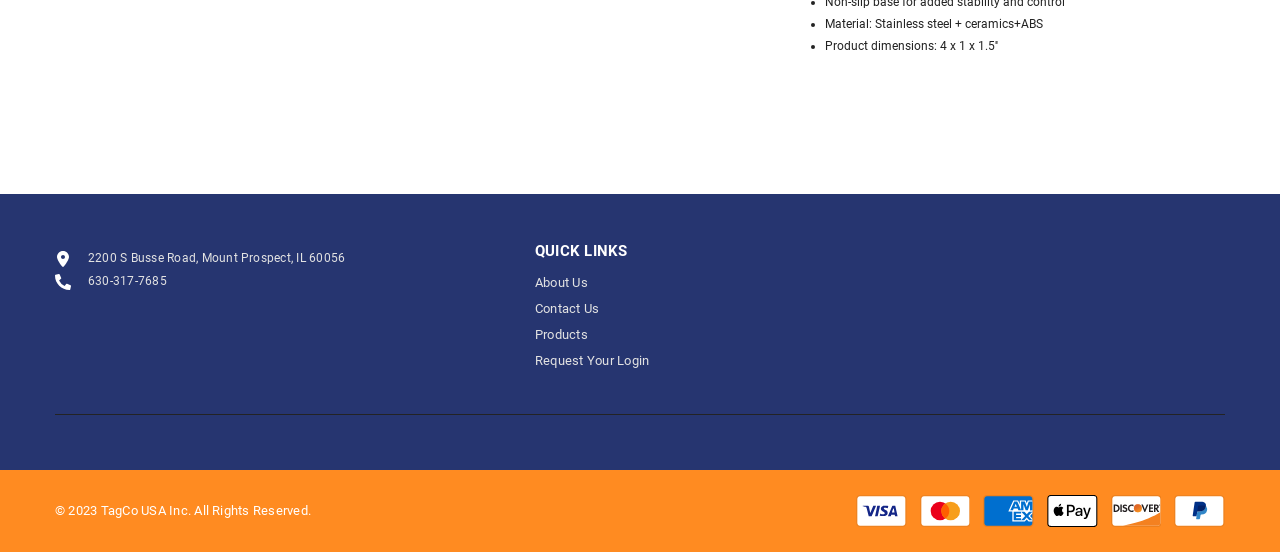Locate the bounding box of the user interface element based on this description: "Request your Login".

[0.418, 0.631, 0.507, 0.678]